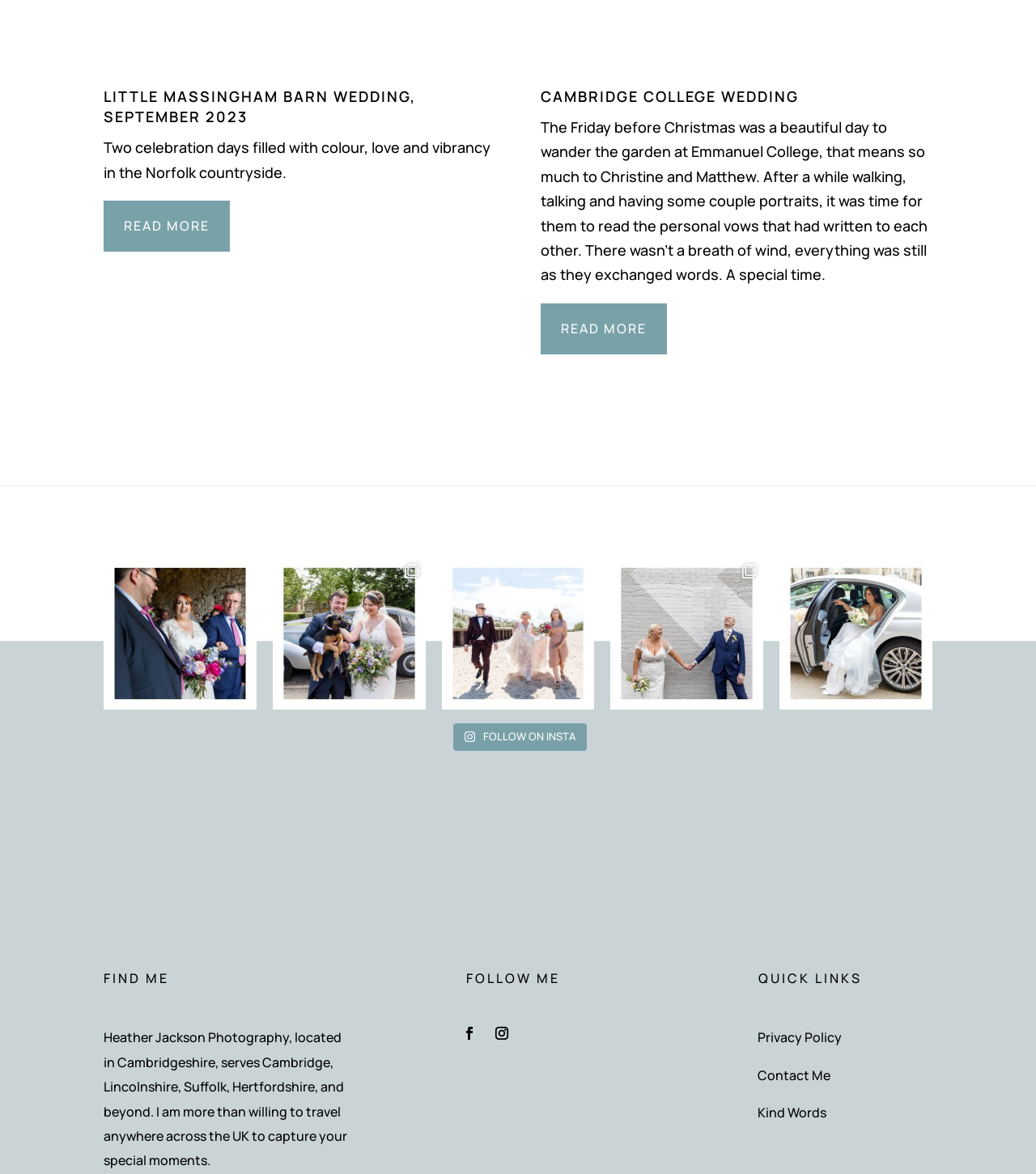Predict the bounding box of the UI element based on this description: "read more".

[0.1, 0.171, 0.222, 0.215]